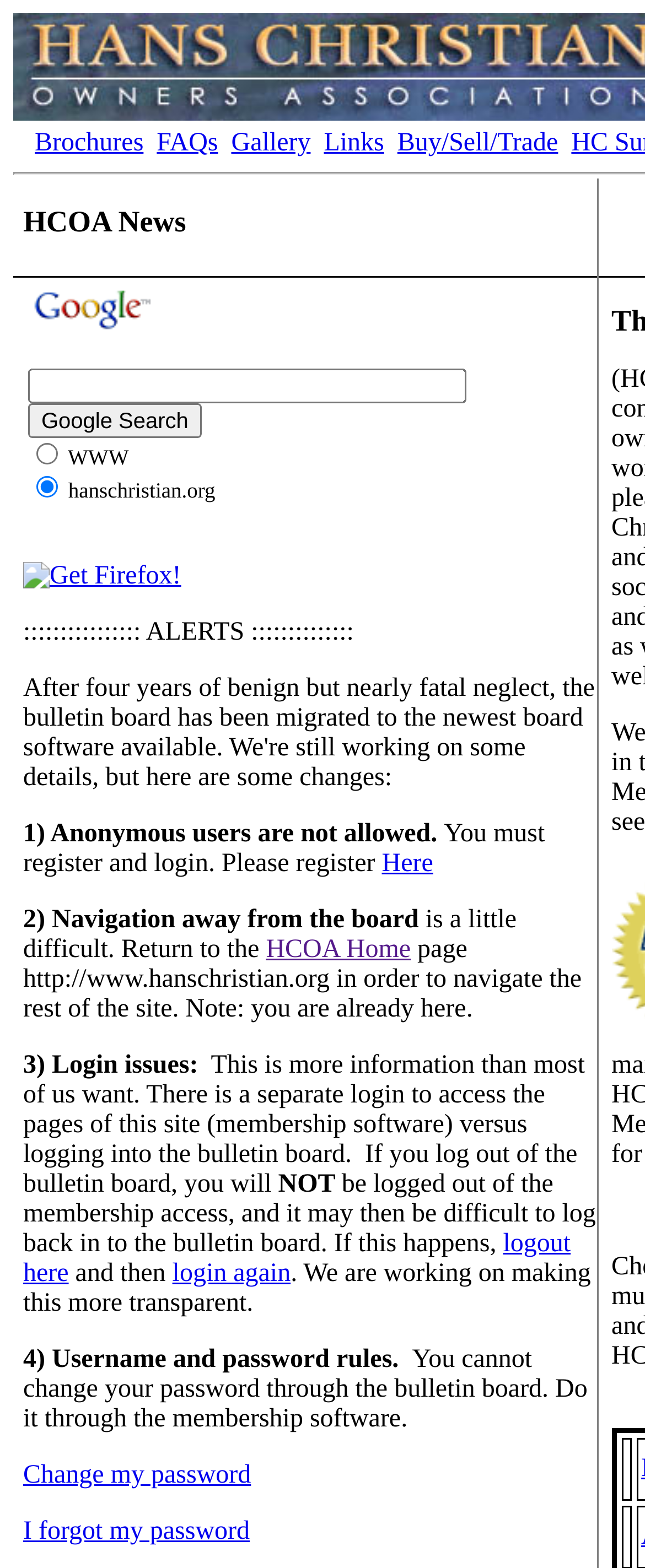Locate the bounding box coordinates of the UI element described by: "parent_node: WWW name="btnG" value="Google Search"". Provide the coordinates as four float numbers between 0 and 1, formatted as [left, top, right, bottom].

[0.044, 0.257, 0.313, 0.279]